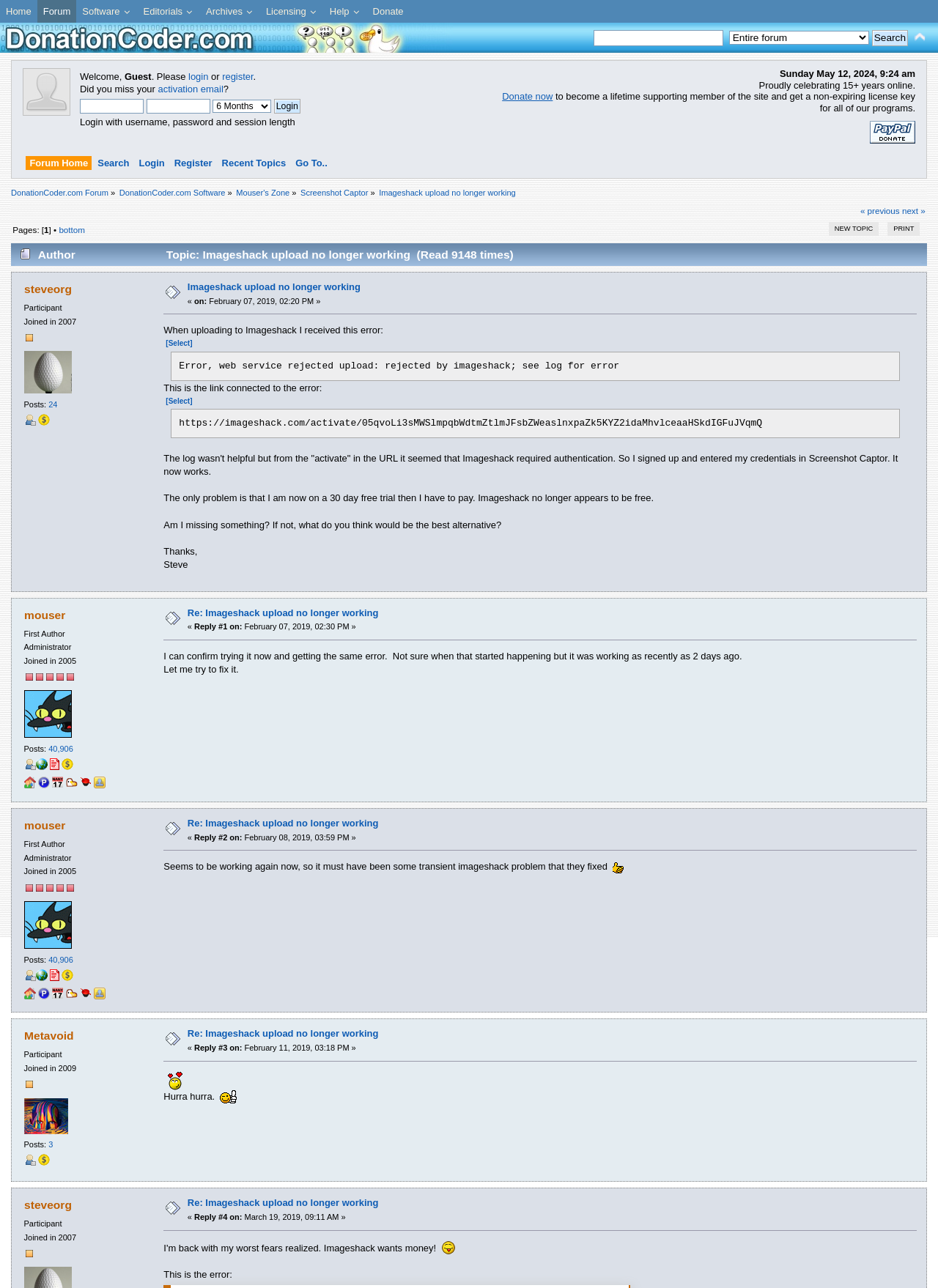Describe the webpage meticulously, covering all significant aspects.

The webpage is a forum discussion page on DonationCoder.com, with a title "Imageshack upload no longer working". At the top, there is a navigation menu with links to "Home", "Forum", "Software", "Editorials", "Archives", "Licensing", "Help", and "Donate". Below the navigation menu, there is a search bar with a combobox and a "Search" button.

On the left side, there is a section with a user avatar image, a welcome message, and links to "login" and "register". Below this section, there is a login form with two textboxes, a combobox, and a "Login" button.

The main content of the page is a forum discussion thread. The thread title "Imageshack upload no longer working" is displayed at the top, followed by a post from the author "steveorg" with a timestamp and a link to the author's profile. The post content describes an error encountered when uploading to Imageshack.

Below the post, there are links to "« previous", "next »", "NEW TOPIC", and "PRINT". There is also a pagination section with links to navigate through the pages of the thread.

On the right side, there is a section with a "Donate now" link and a brief description of the benefits of becoming a lifetime supporting member of the site. There is also an image with a "donate" icon.

At the bottom of the page, there is a footer section with a copyright notice and a link to the site's homepage.